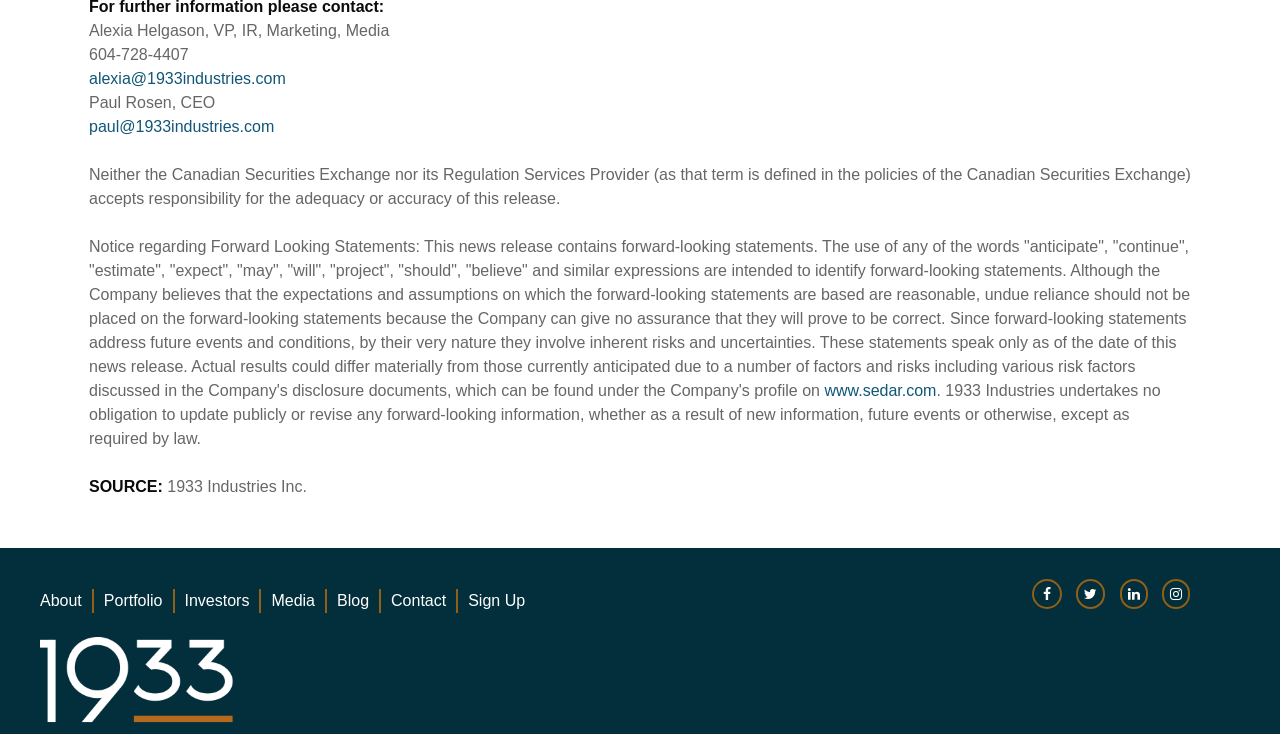Find the bounding box coordinates for the area you need to click to carry out the instruction: "Book a tour". The coordinates should be four float numbers between 0 and 1, indicated as [left, top, right, bottom].

None